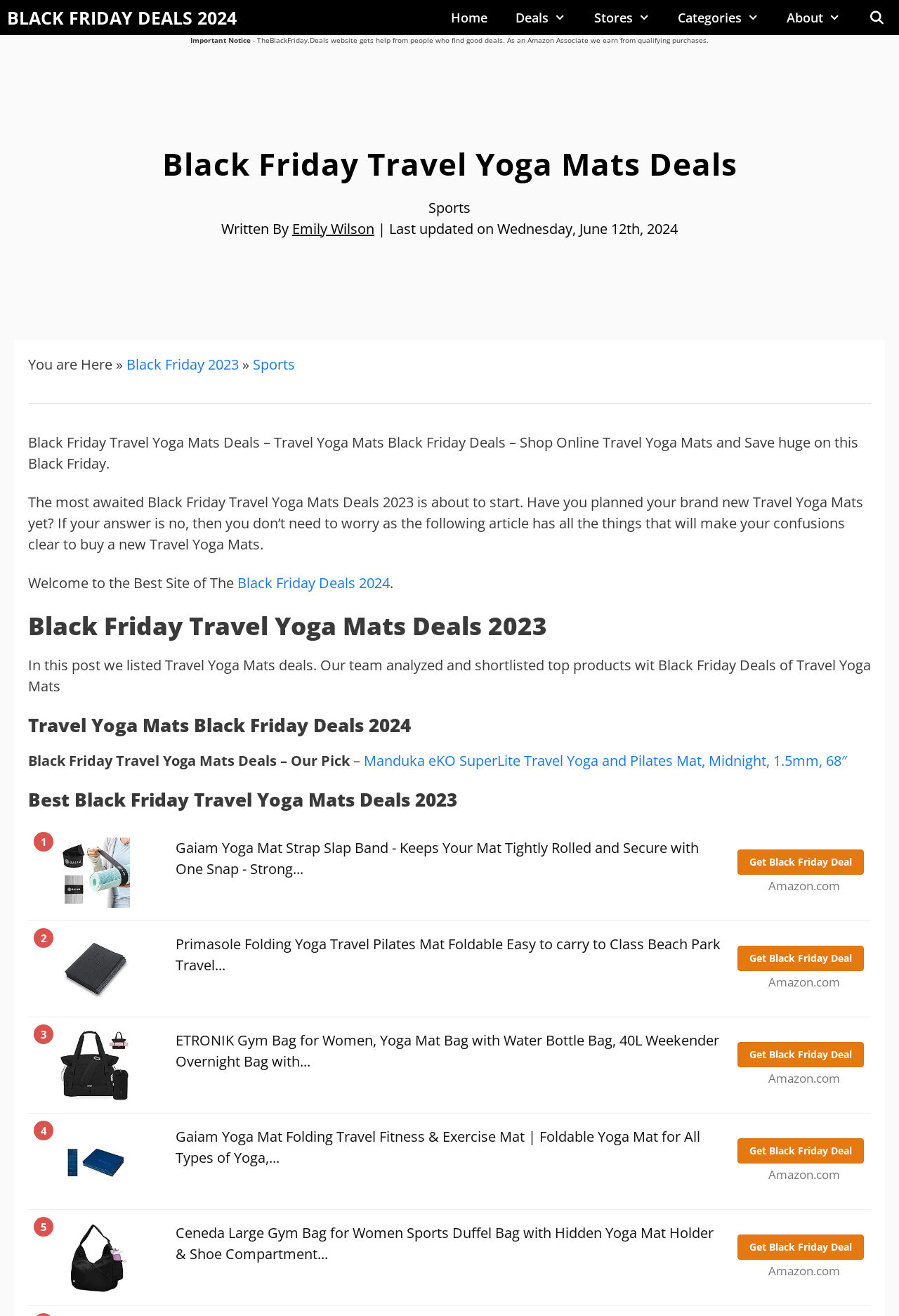Identify the bounding box coordinates of the area that should be clicked in order to complete the given instruction: "Click on 'BLACK FRIDAY DEALS 2024' link". The bounding box coordinates should be four float numbers between 0 and 1, i.e., [left, top, right, bottom].

[0.008, 0.0, 0.263, 0.027]